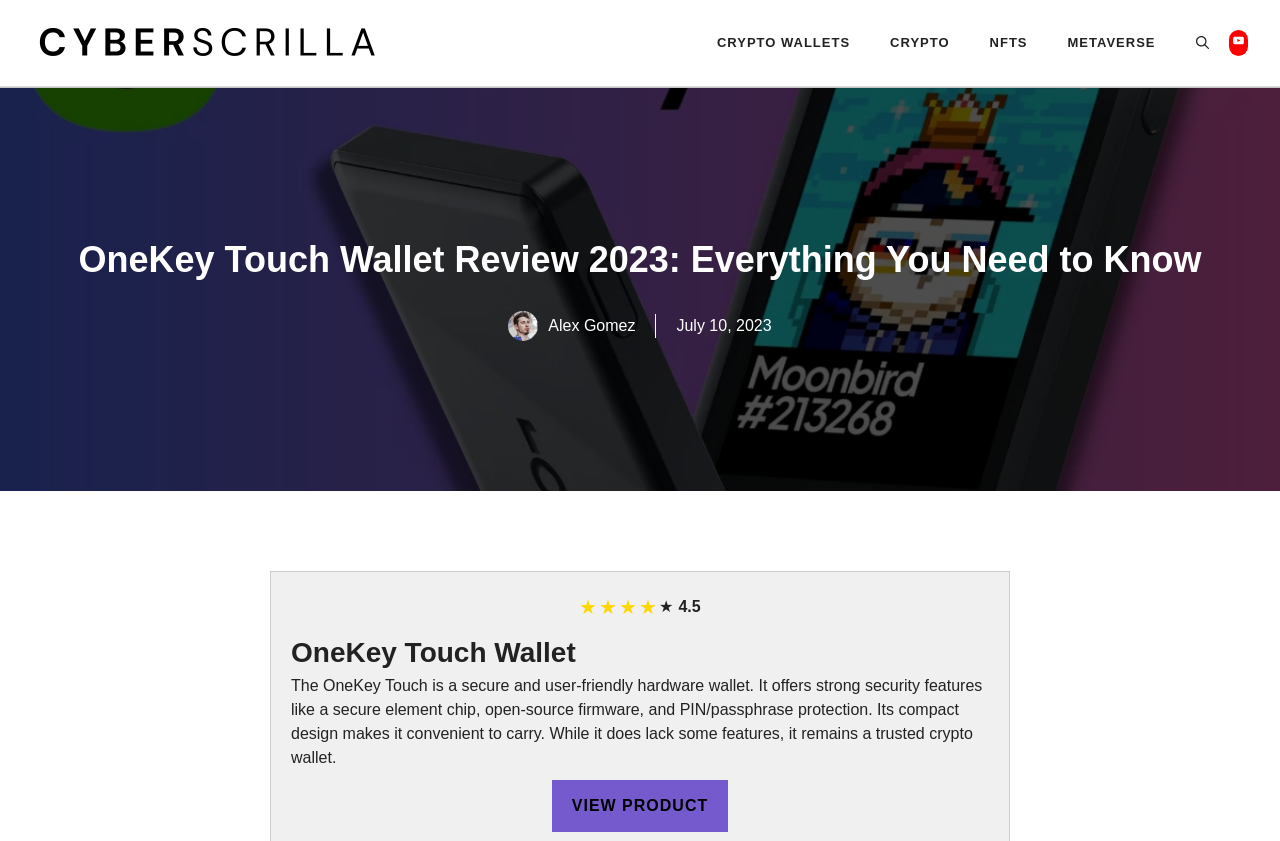Please determine the bounding box coordinates of the element to click on in order to accomplish the following task: "View the OneKey Touch product". Ensure the coordinates are four float numbers ranging from 0 to 1, i.e., [left, top, right, bottom].

[0.431, 0.928, 0.569, 0.99]